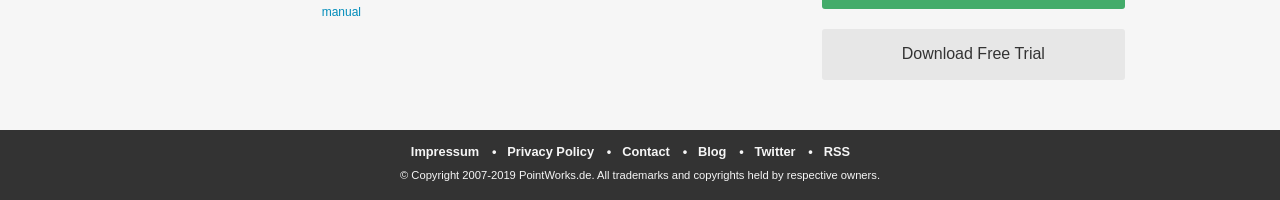Find the bounding box coordinates of the area that needs to be clicked in order to achieve the following instruction: "read the manual". The coordinates should be specified as four float numbers between 0 and 1, i.e., [left, top, right, bottom].

[0.251, 0.027, 0.282, 0.097]